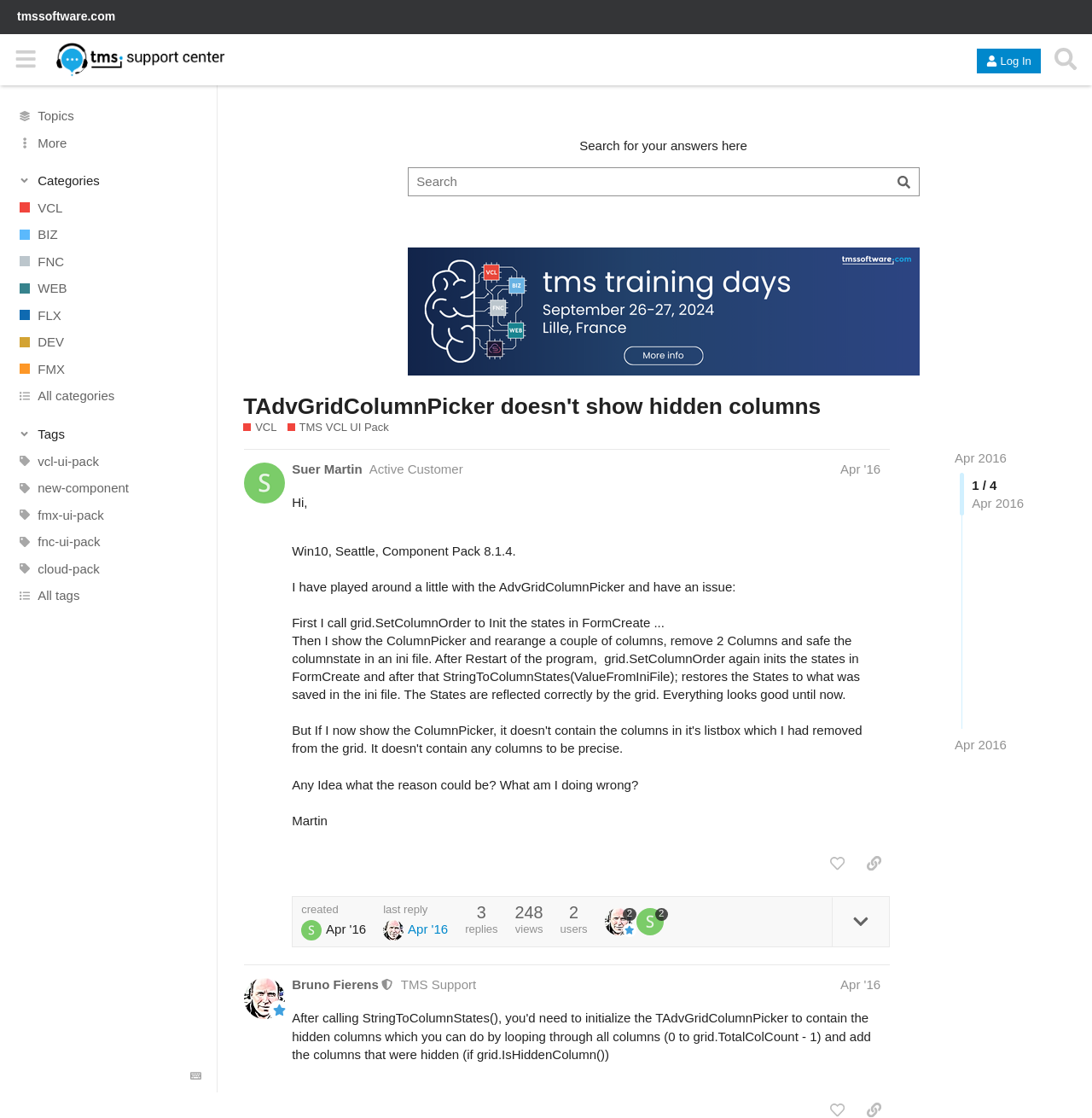How many categories are listed?
Utilize the information in the image to give a detailed answer to the question.

The categories are listed on the left side of the webpage, and they are VCL, BIZ, FNC, WEB, FLX, DEV, FMX, All categories. There are 9 categories in total.